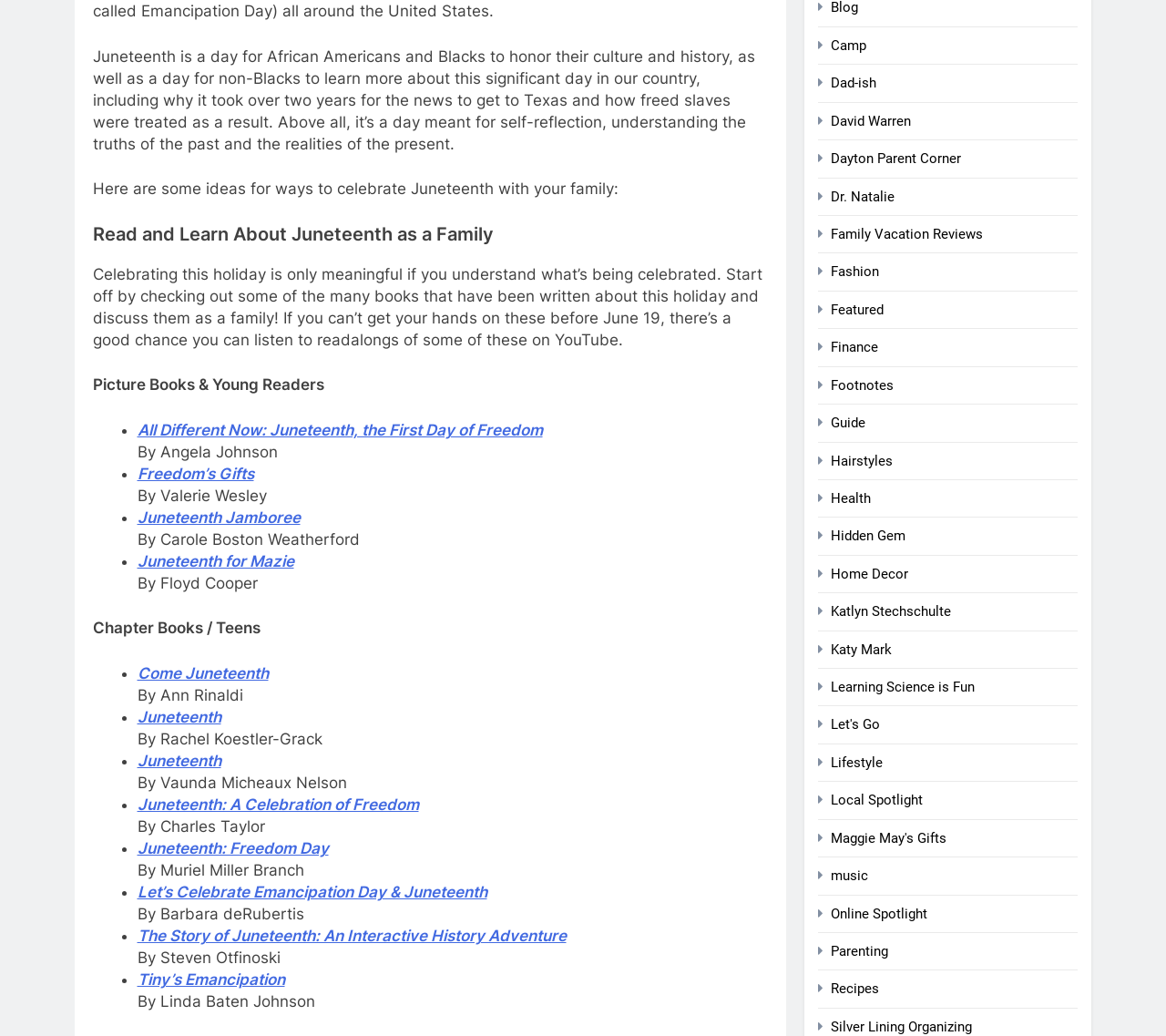What type of books are recommended for young readers?
Please answer the question with a detailed and comprehensive explanation.

The text lists 'Picture Books & Young Readers' as a category of books recommended for young readers, which implies that picture books are suitable for this age group.